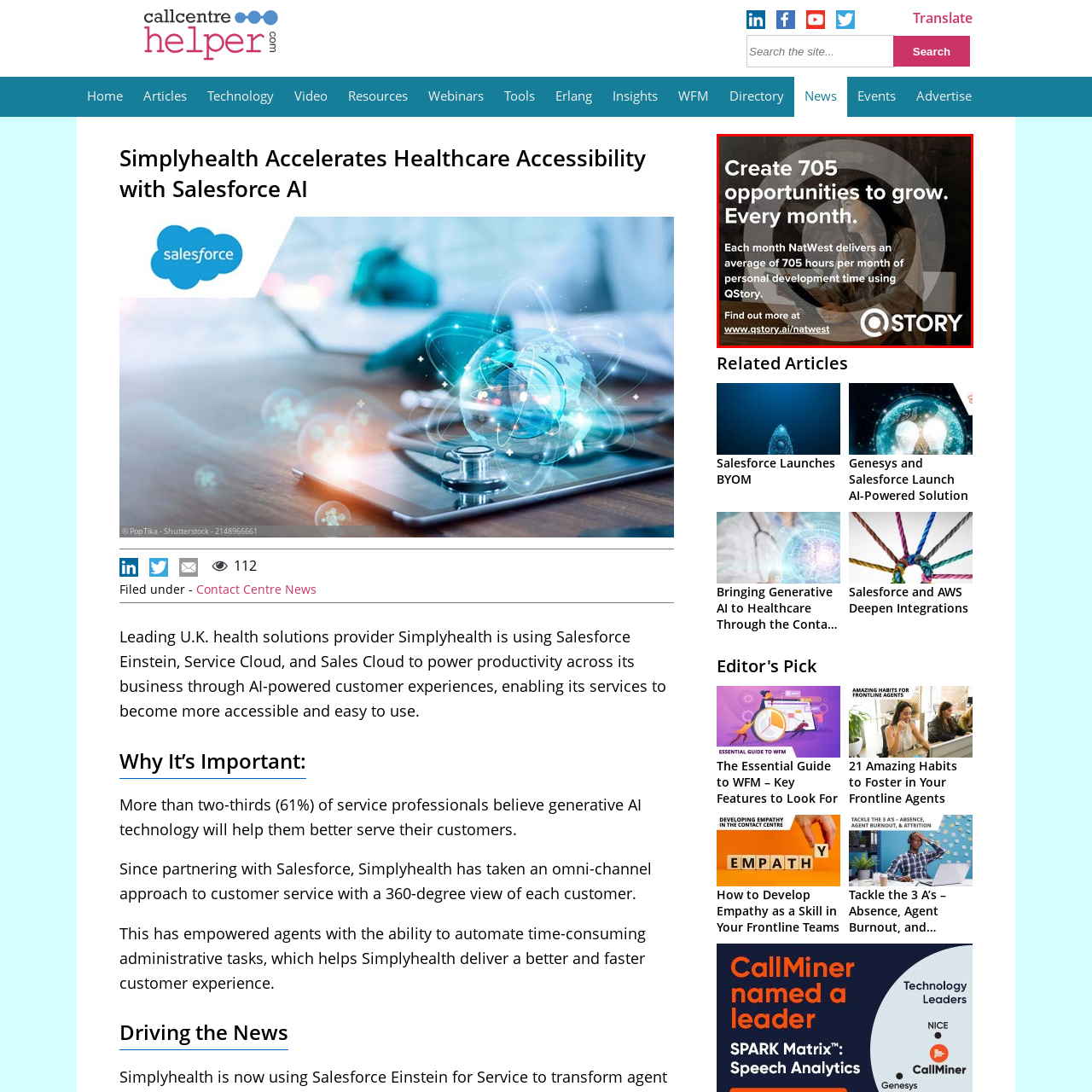How many hours of personal development time does NatWest facilitate each month?
Look at the image framed by the red bounding box and provide an in-depth response.

According to the caption, NatWest facilitates an average of 705 hours of personal development time each month through the QStory platform.